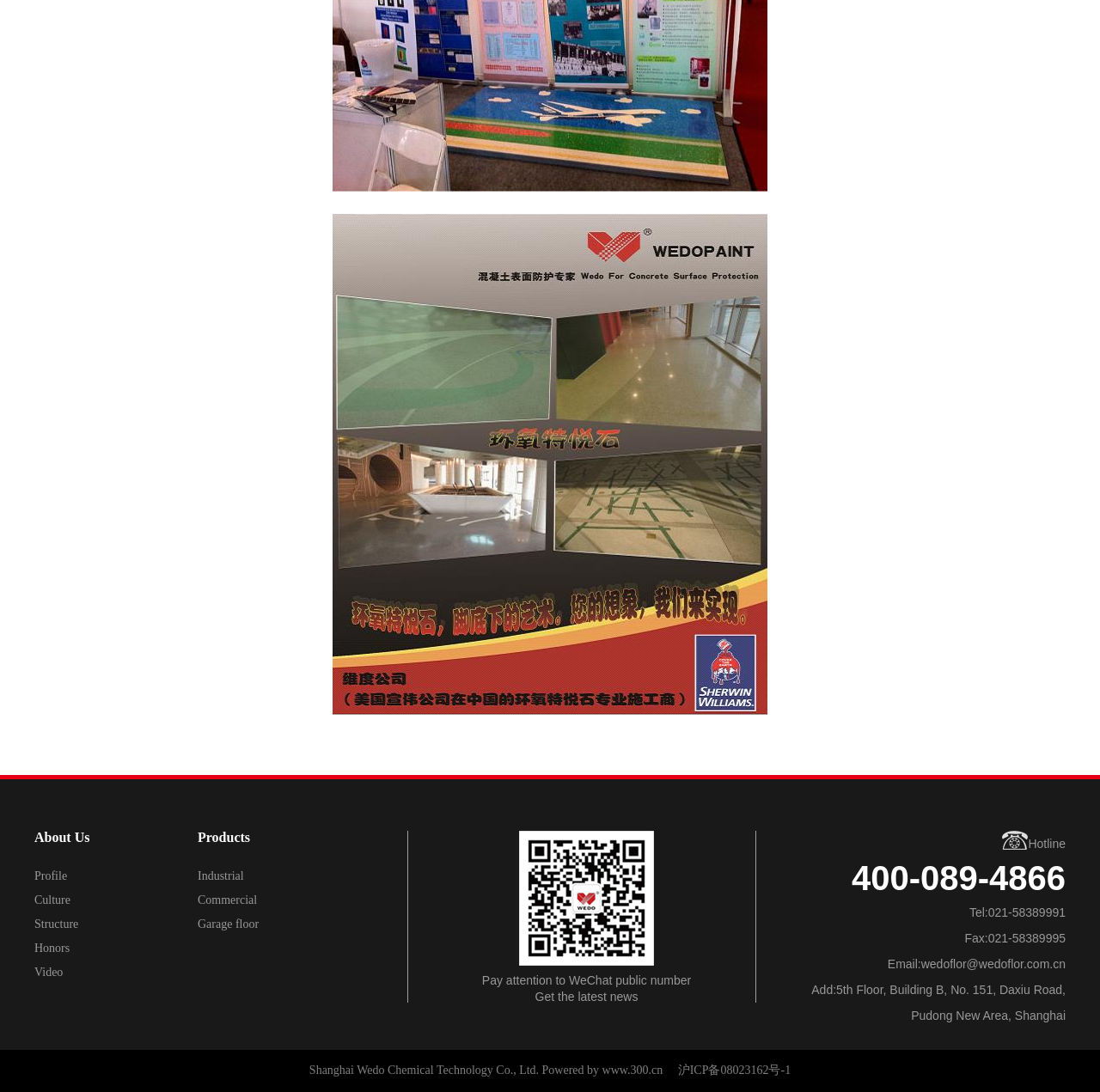Determine the bounding box coordinates for the element that should be clicked to follow this instruction: "Call the hotline". The coordinates should be given as four float numbers between 0 and 1, in the format [left, top, right, bottom].

[0.774, 0.787, 0.969, 0.821]